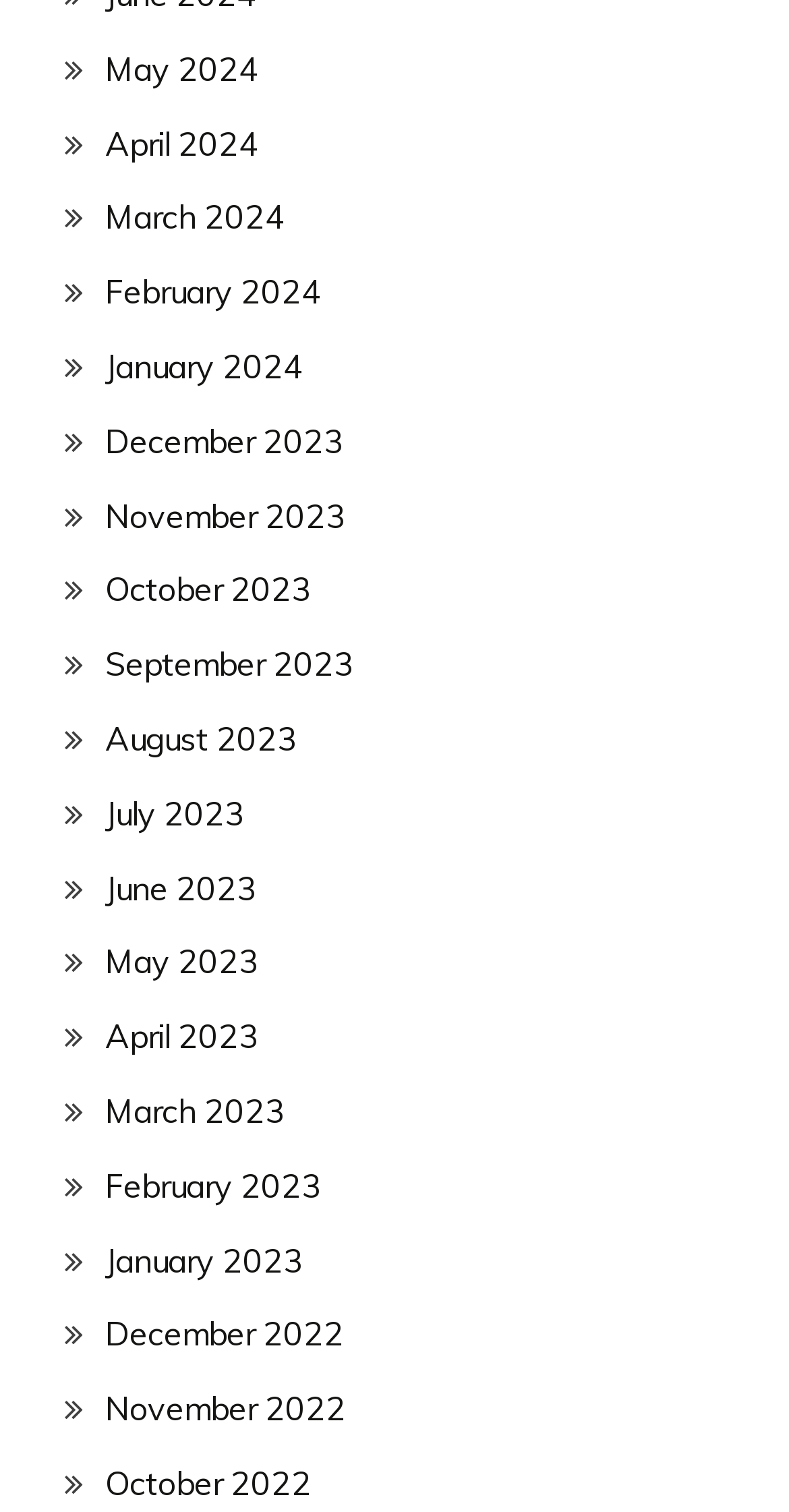Respond to the question below with a single word or phrase: Are the months listed in chronological order?

yes